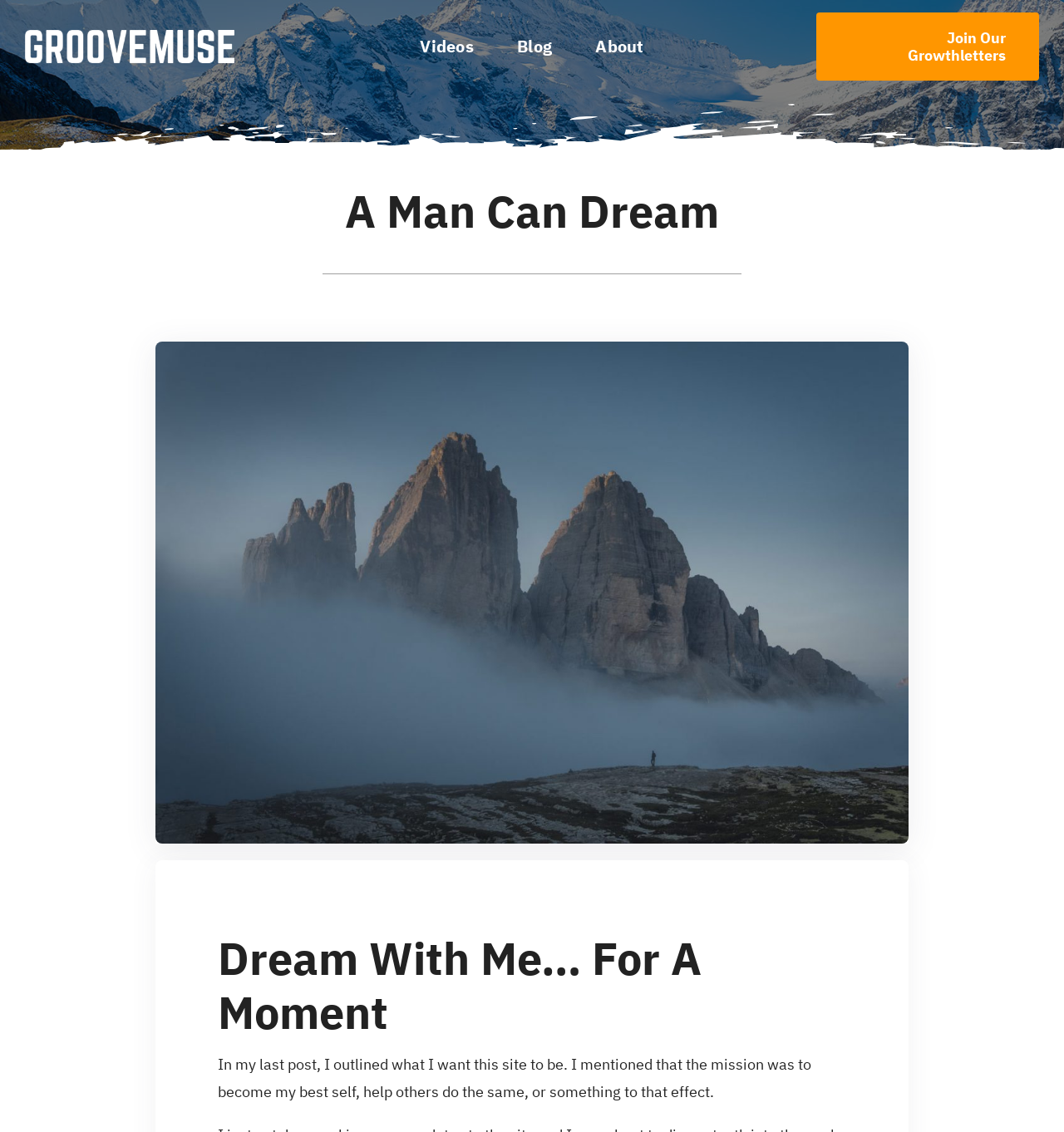Give a one-word or one-phrase response to the question: 
What is the author's goal for this site?

To become the best self and help others